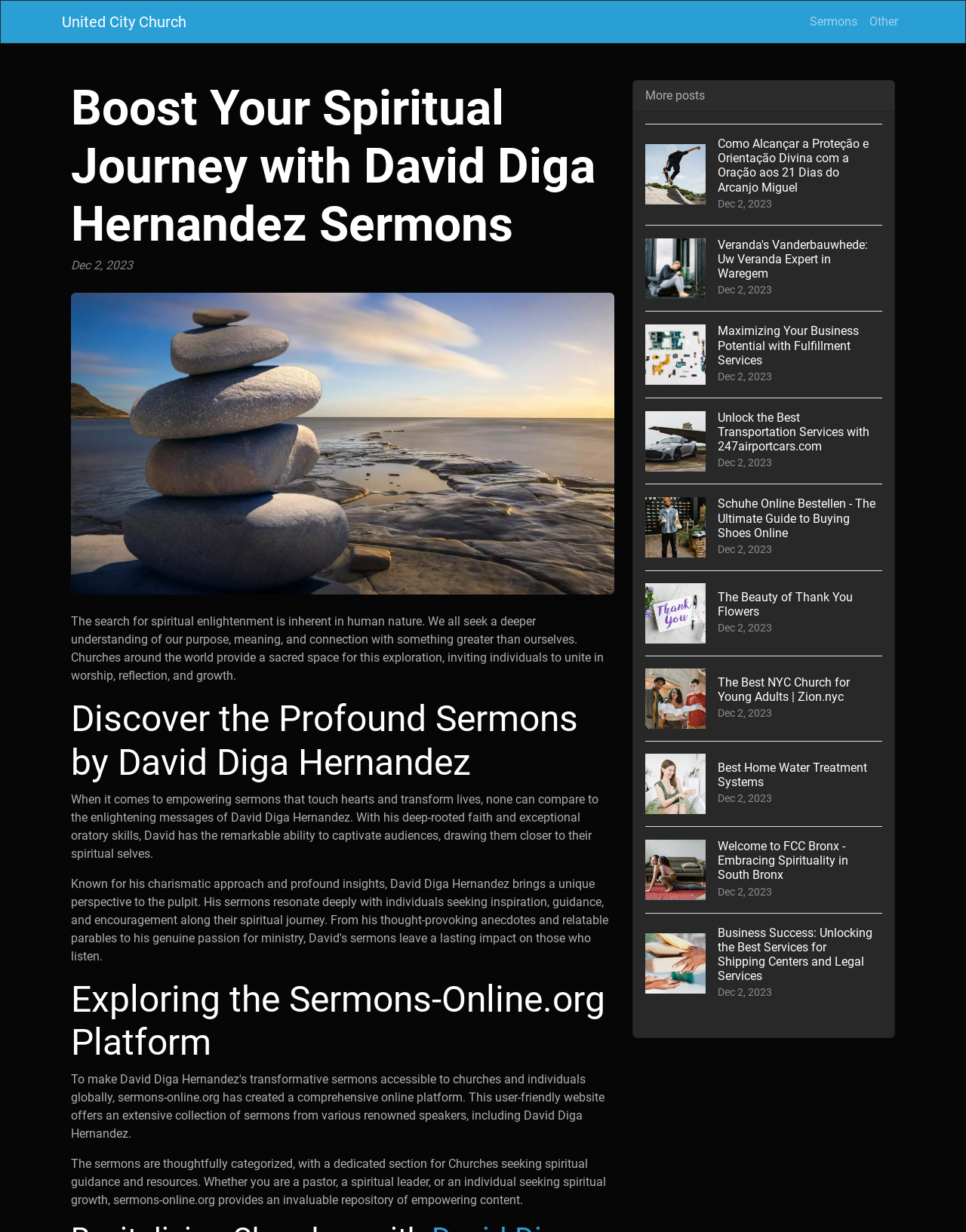Extract the main heading text from the webpage.

Boost Your Spiritual Journey with David Diga Hernandez Sermons